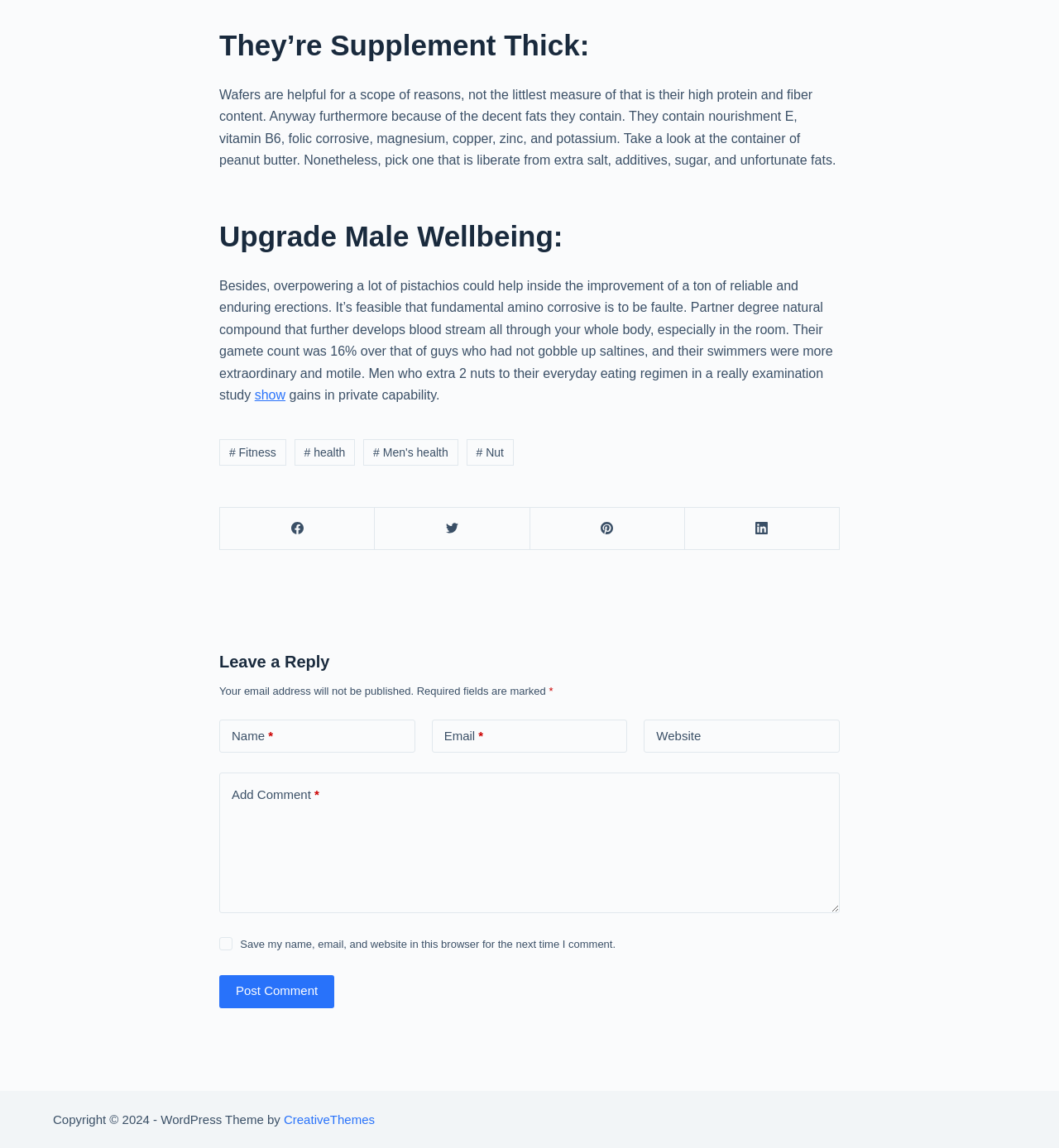Find the bounding box coordinates for the HTML element described in this sentence: "parent_node: Name name="author"". Provide the coordinates as four float numbers between 0 and 1, in the format [left, top, right, bottom].

[0.207, 0.627, 0.392, 0.656]